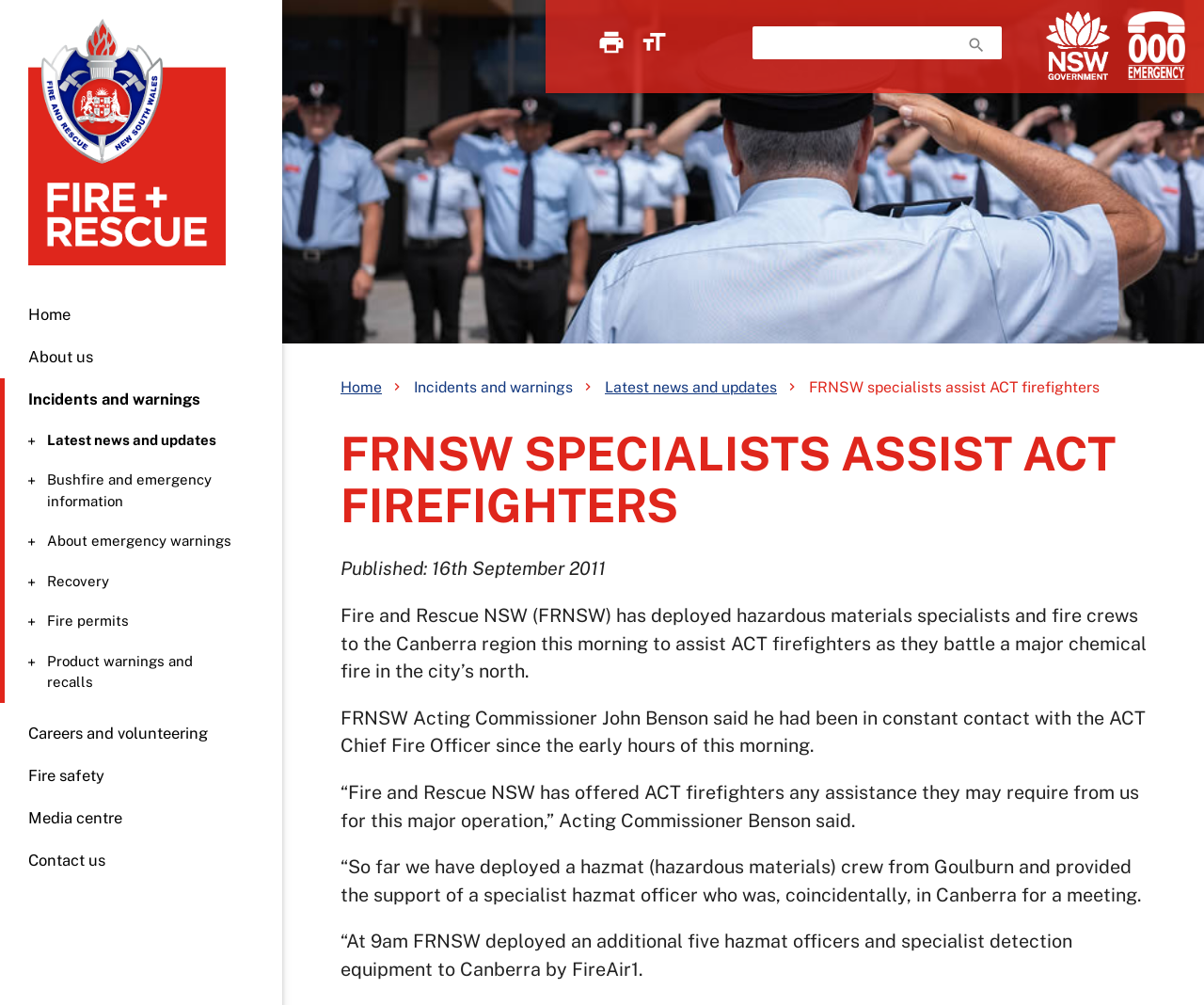Provide the bounding box for the UI element matching this description: "About emergency warnings".

[0.004, 0.528, 0.227, 0.549]